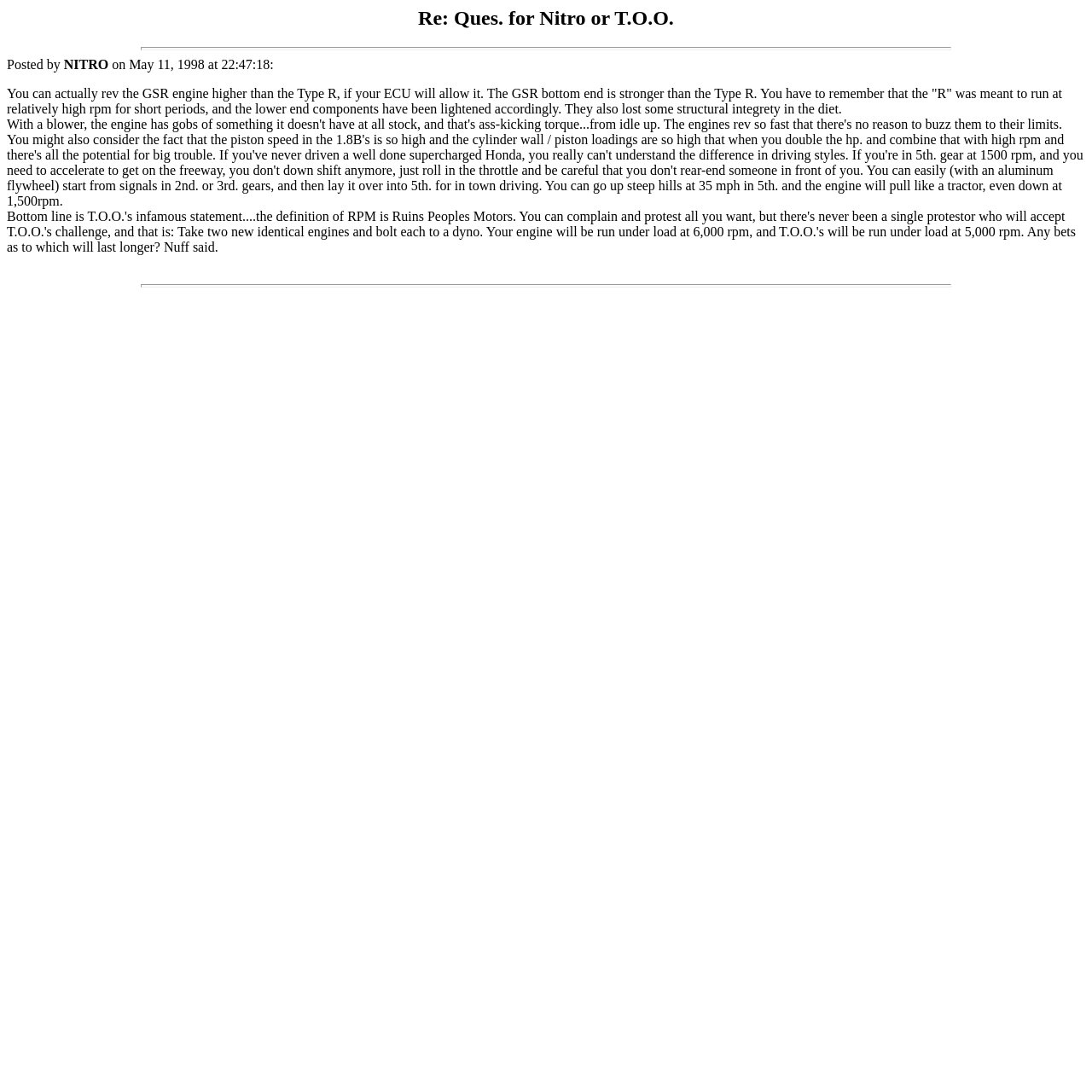Please provide a brief answer to the following inquiry using a single word or phrase:
What is the topic of the message?

GSR engine and Type R